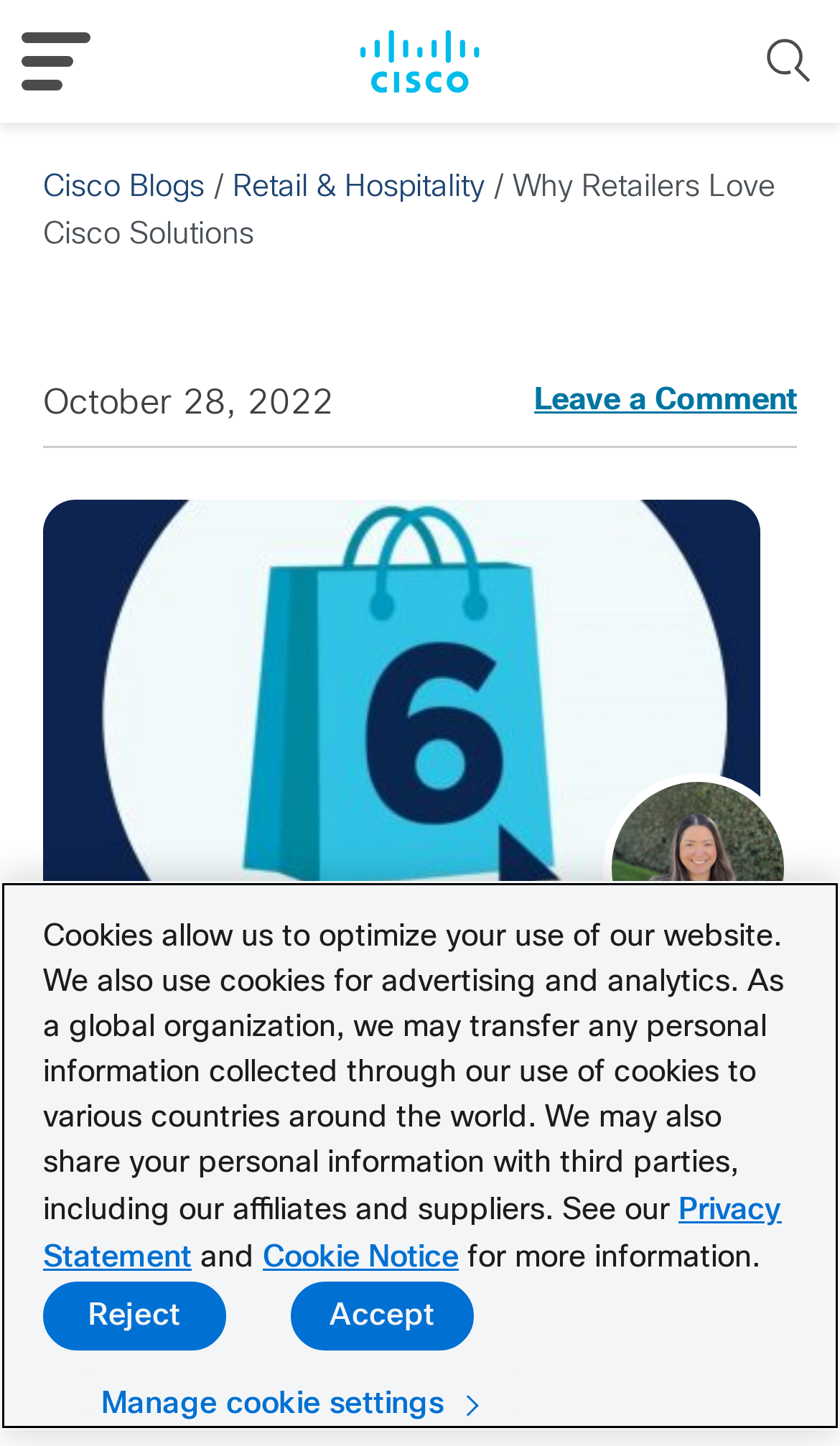Please provide a brief answer to the question using only one word or phrase: 
What is the purpose of the 'Manage cookie settings' button?

To manage cookie settings